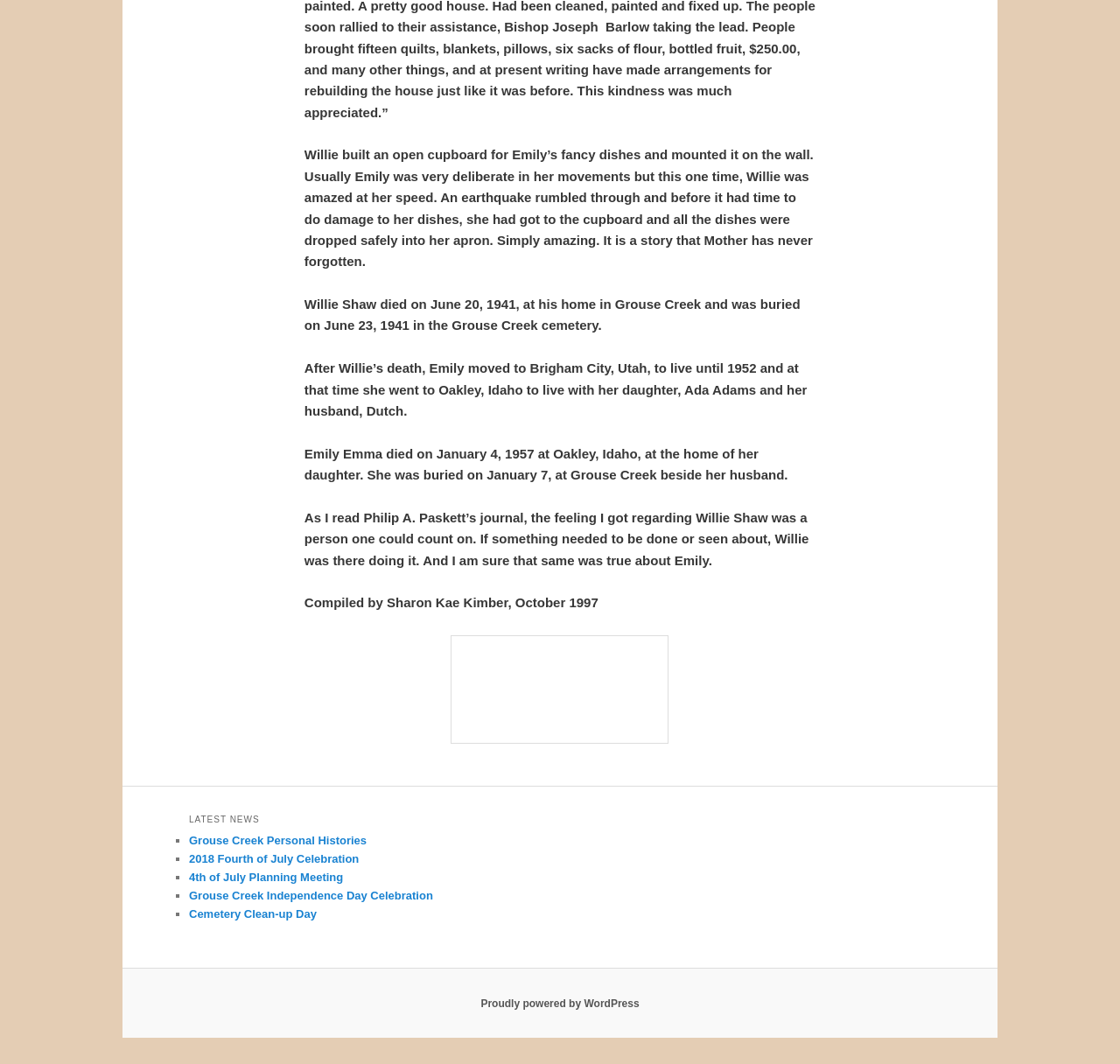What is the name of the person who compiled the story?
Refer to the image and provide a thorough answer to the question.

The story was compiled by Sharon Kae Kimber in October 1997, as indicated at the end of the story.